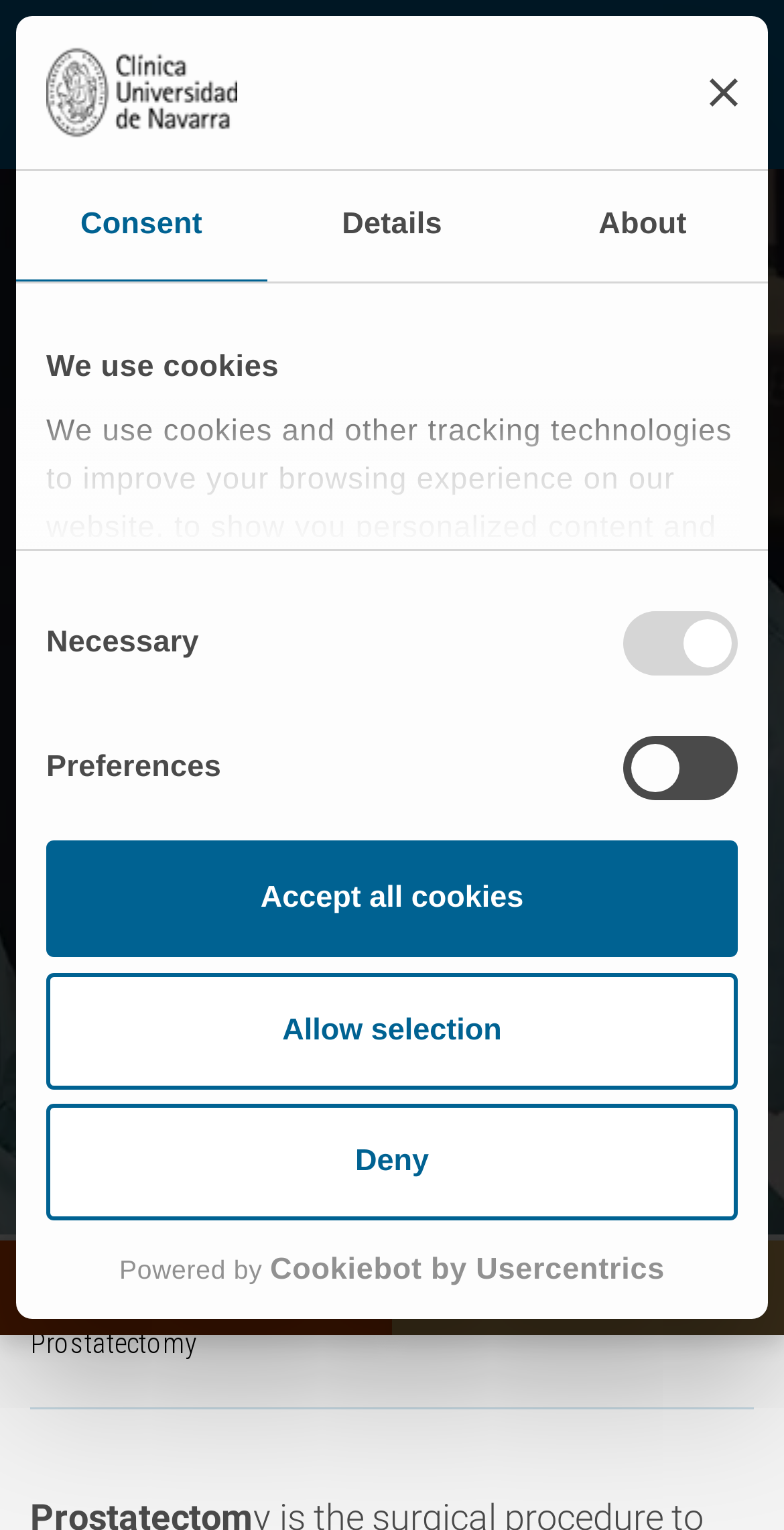Determine the bounding box coordinates of the clickable region to execute the instruction: "Click the Logotipo link". The coordinates should be four float numbers between 0 and 1, denoted as [left, top, right, bottom].

[0.038, 0.043, 0.346, 0.064]